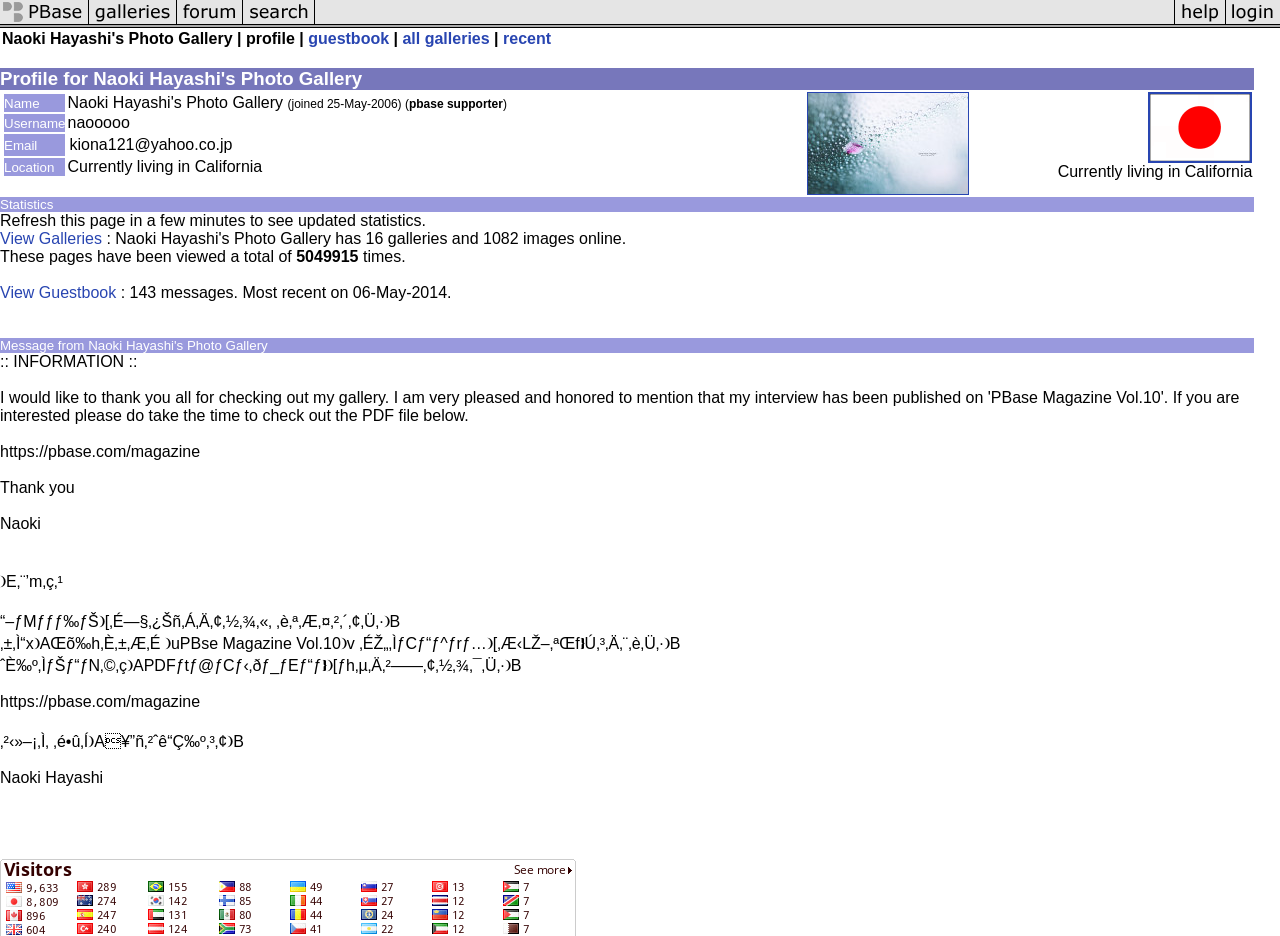For the following element description, predict the bounding box coordinates in the format (top-left x, top-left y, bottom-right x, bottom-right y). All values should be floating point numbers between 0 and 1. Description: title="give me some help"

[0.917, 0.015, 0.958, 0.033]